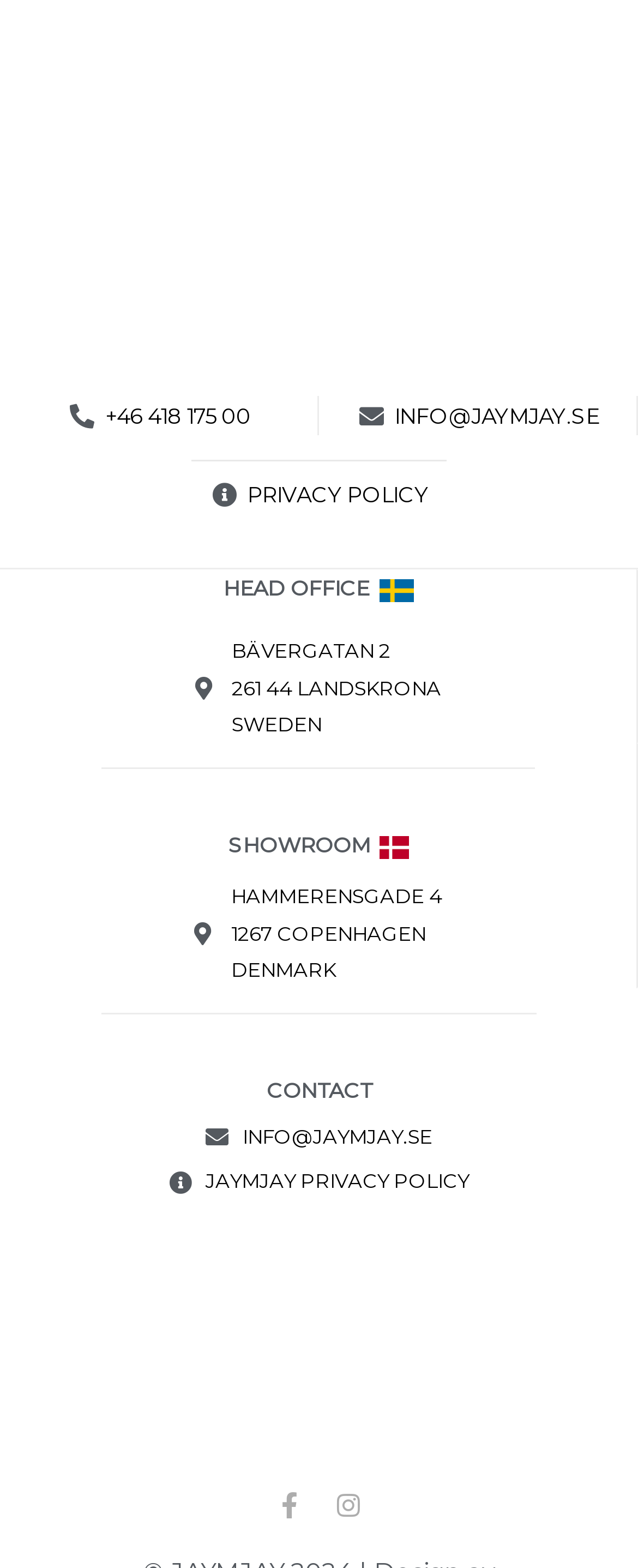What is the email address for contact? Refer to the image and provide a one-word or short phrase answer.

INFO@JAYMJAY.SE